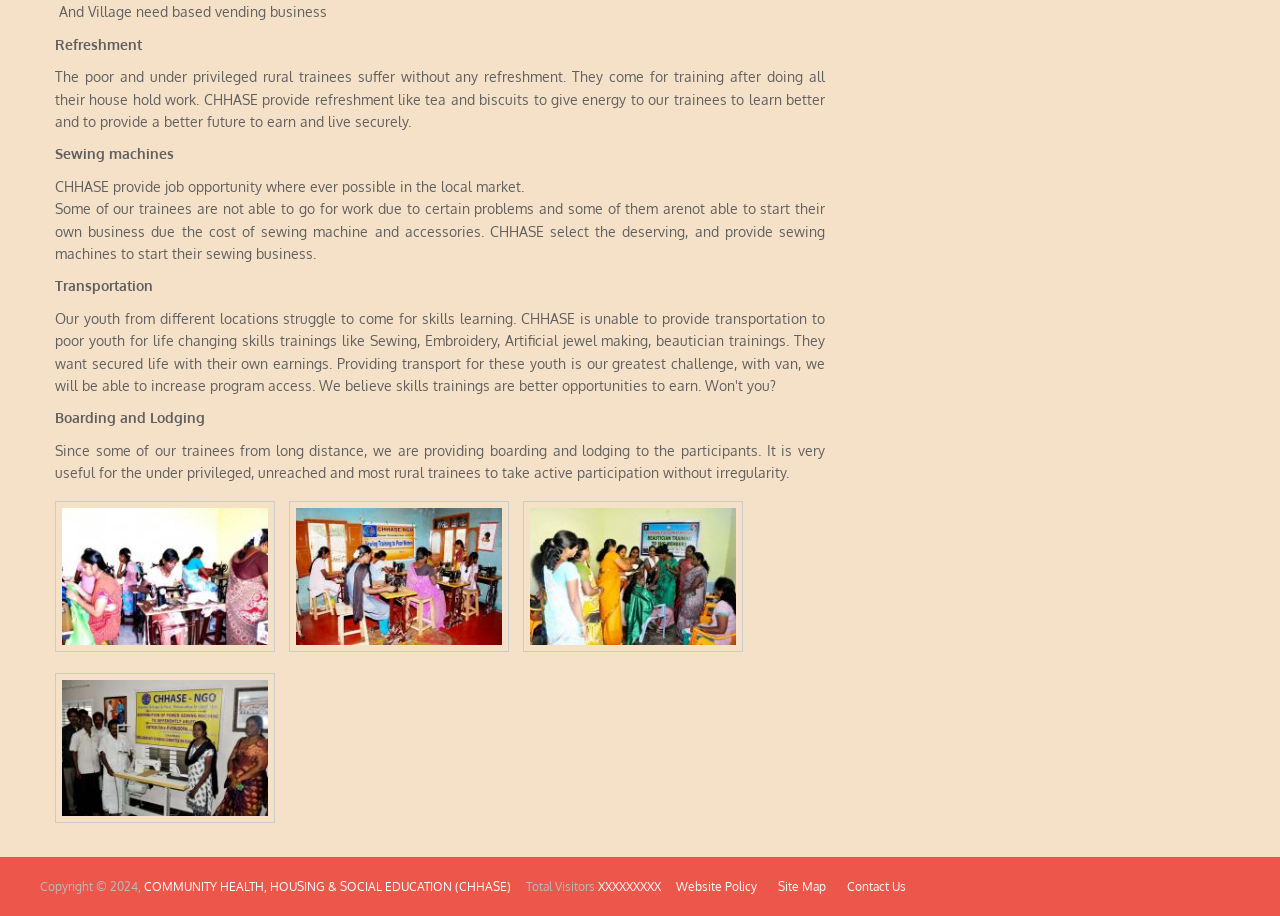Answer in one word or a short phrase: 
What is the name of the organization?

COMMUNITY HEALTH, HOUSING & SOCIAL EDUCATION (CHHASE)